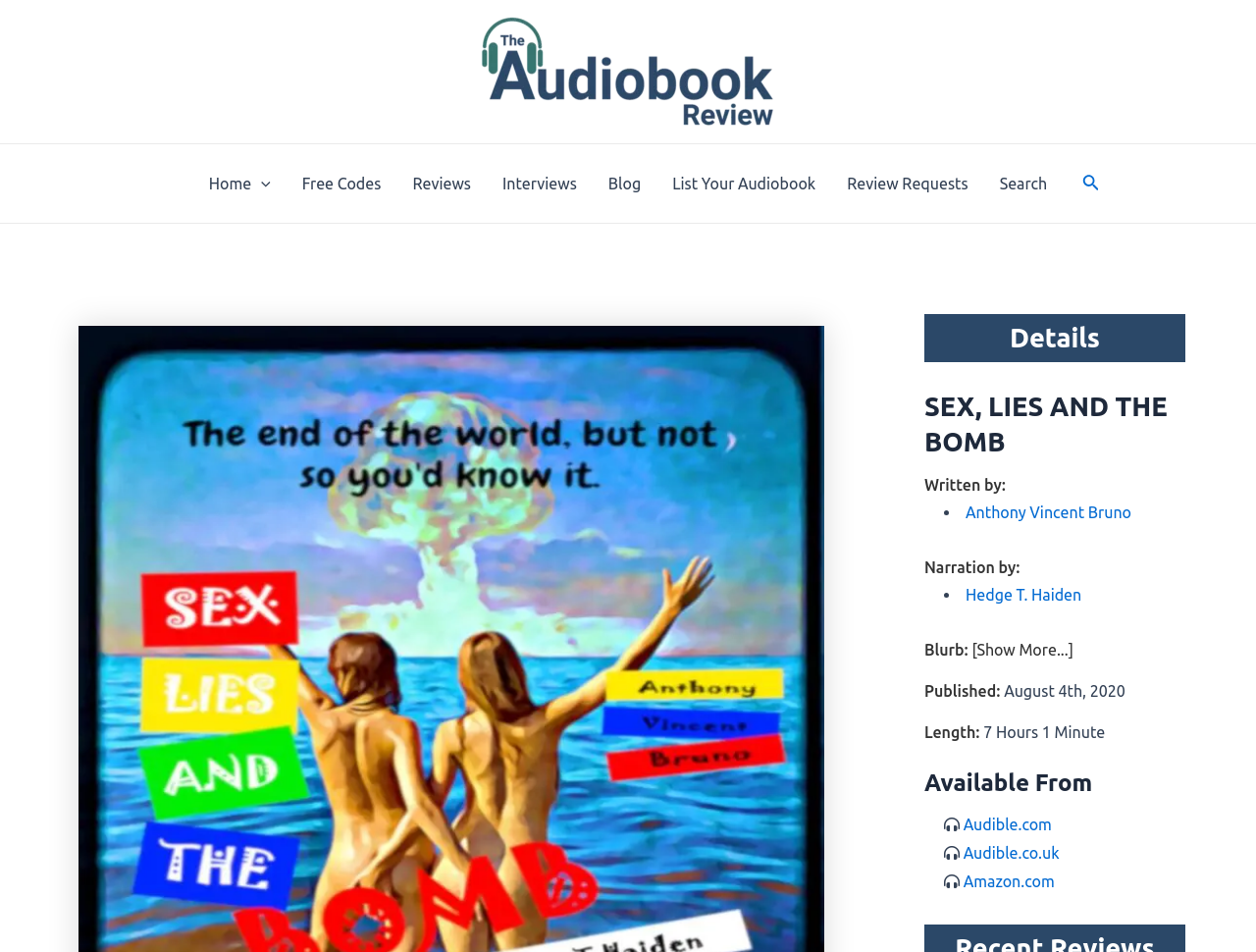Give an extensive and precise description of the webpage.

This webpage is a review of the audiobook "Sex, Lies and the Bomb" by Anthony Vincent Bruno. At the top left corner, there is a logo of Tabr, which is a link to the website's homepage. Next to the logo, there is a navigation menu with several links, including "Home", "Free Codes", "Reviews", "Interviews", "Blog", "List Your Audiobook", "Review Requests", and "Search". 

On the top right corner, there is a search icon link. Below the navigation menu, there is a section that provides details about the audiobook. The title "SEX, LIES AND THE BOMB" is prominently displayed, followed by information about the author, narrator, blurb, publication date, and length of the audiobook. 

The blurb is truncated, with a "Show More..." link to expand it. Below the audiobook details, there is a section titled "Available From", which lists links to purchase the audiobook from Audible.com, Audible.co.uk, and Amazon.com.